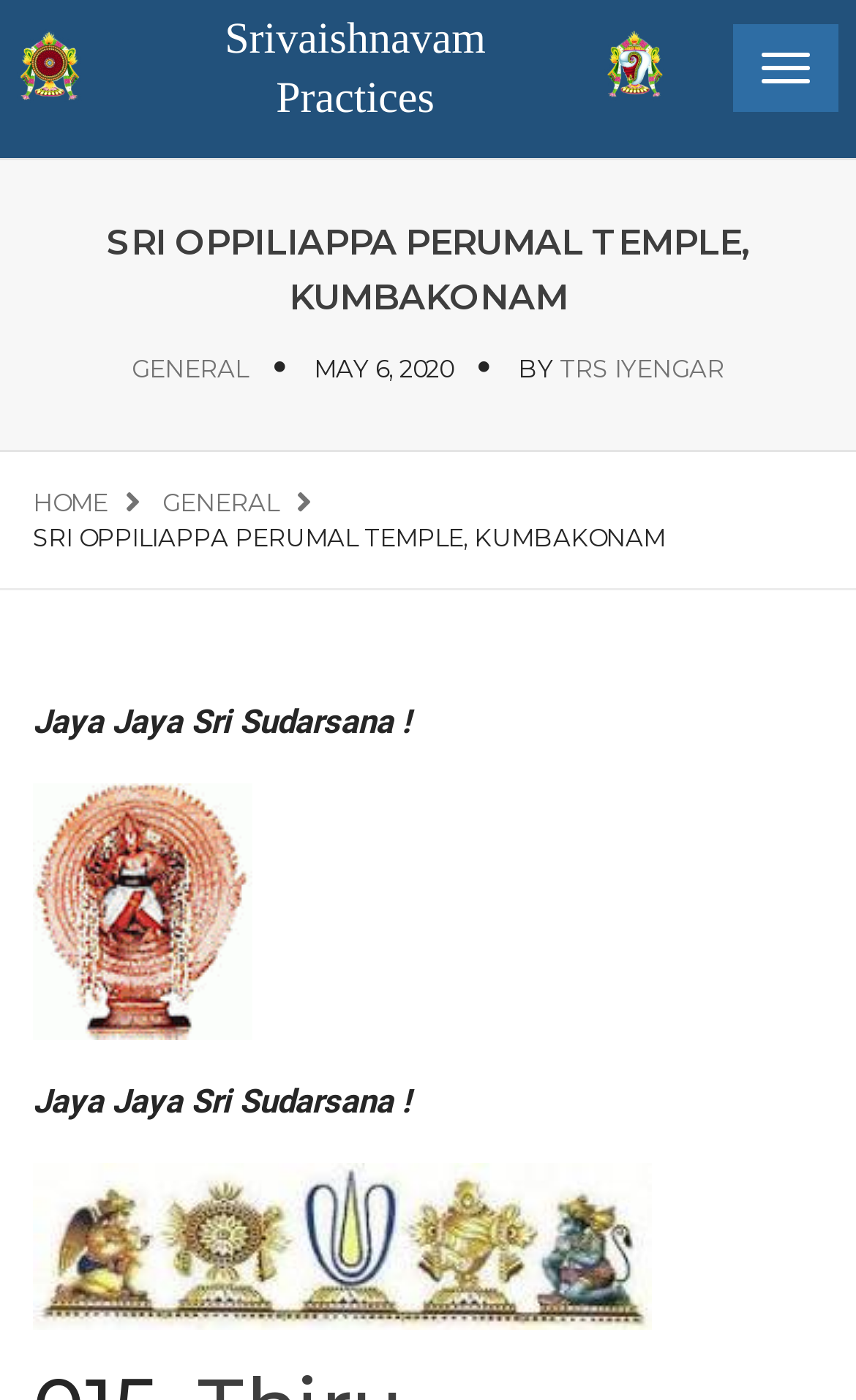Identify the bounding box of the HTML element described as: "TRS Iyengar".

[0.654, 0.252, 0.846, 0.274]